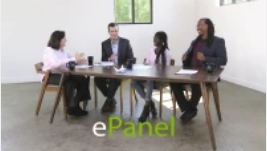Give a one-word or short phrase answer to this question: 
What do the participants have in front of them?

Beverages